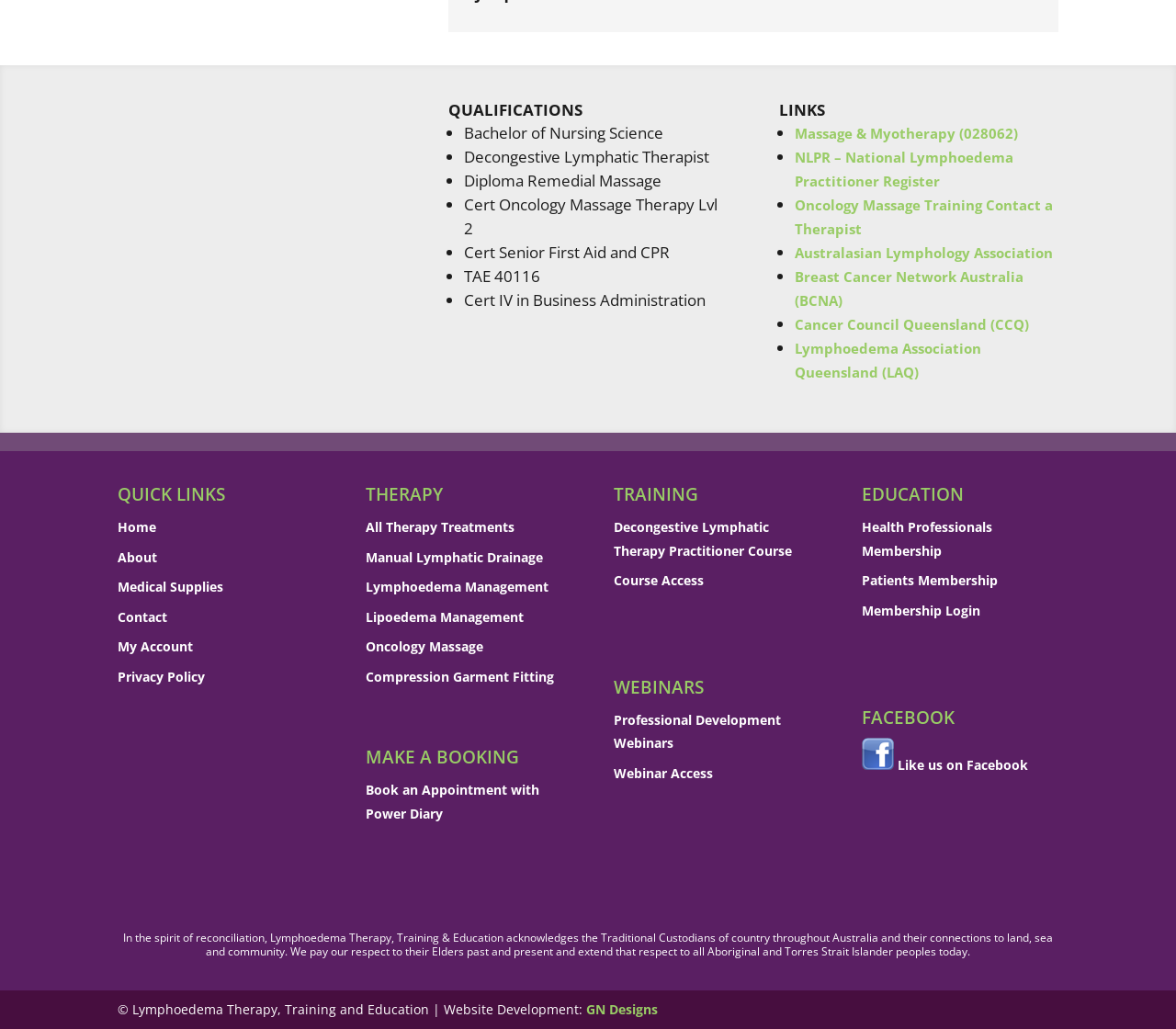Given the element description "Decongestive Lymphatic Therapy Practitioner Course" in the screenshot, predict the bounding box coordinates of that UI element.

[0.522, 0.504, 0.674, 0.543]